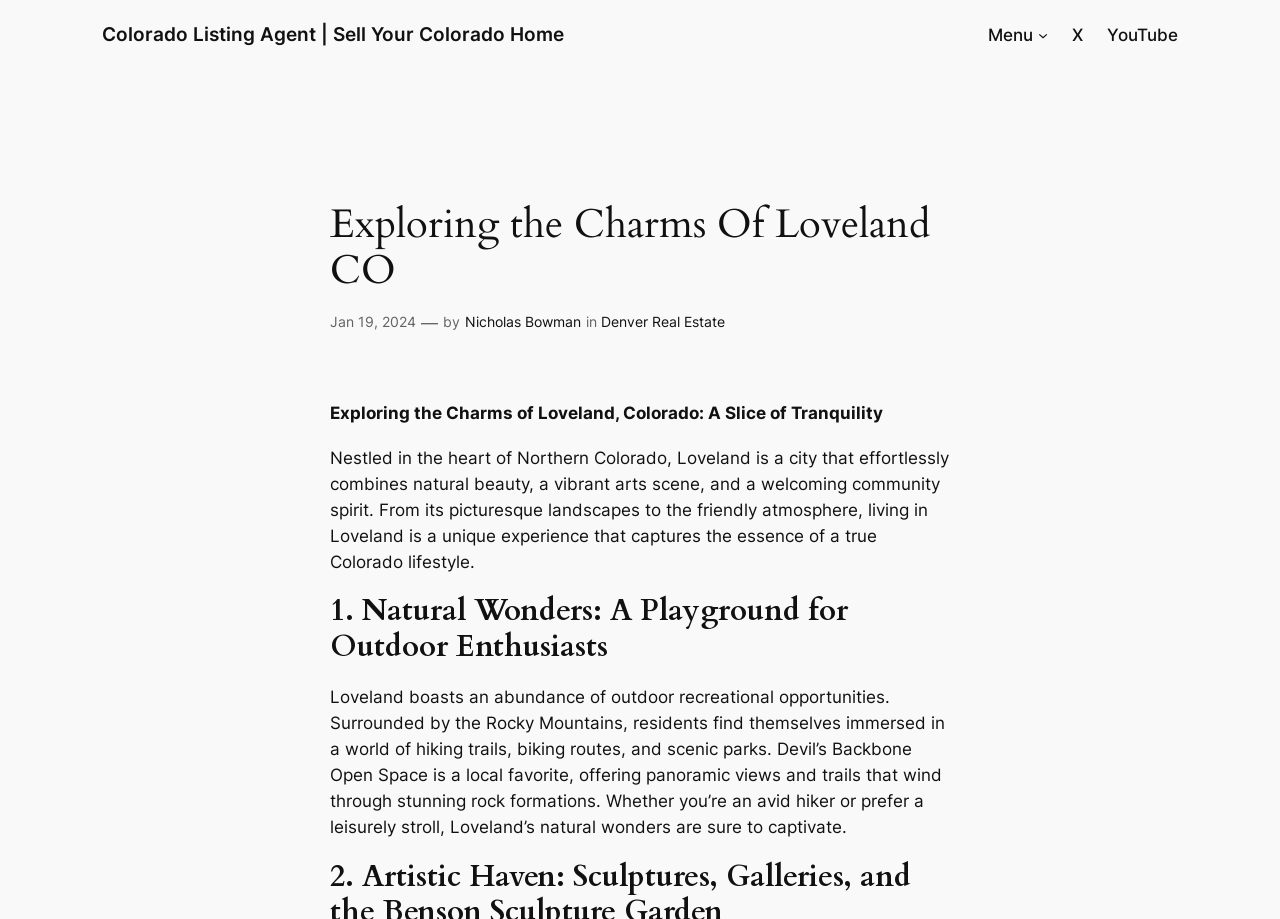Please find the bounding box coordinates of the element that needs to be clicked to perform the following instruction: "Explore the 'Natural Wonders' section". The bounding box coordinates should be four float numbers between 0 and 1, represented as [left, top, right, bottom].

[0.258, 0.646, 0.742, 0.724]